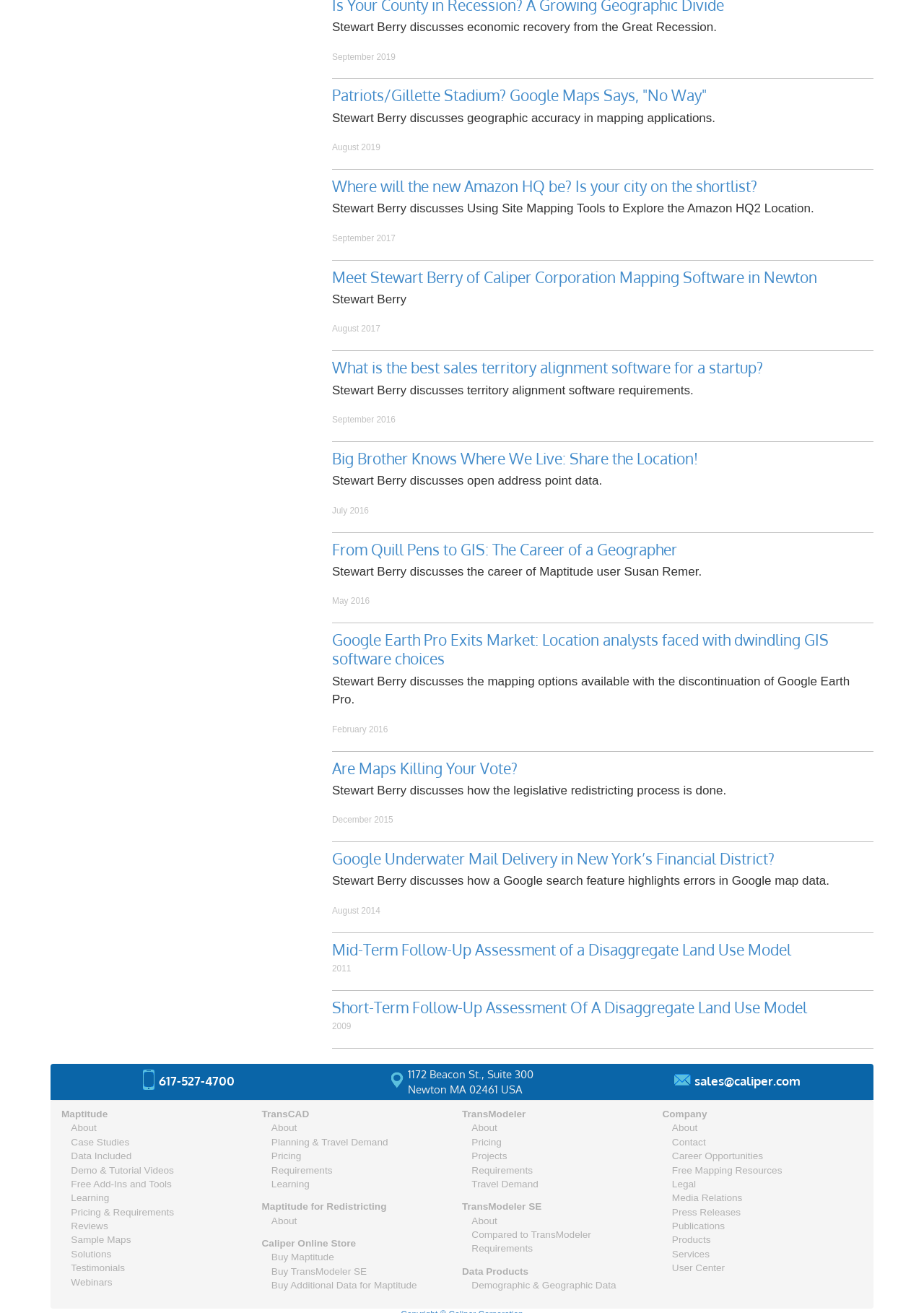Locate the bounding box coordinates of the clickable part needed for the task: "Learn about Maptitude".

[0.066, 0.844, 0.117, 0.853]